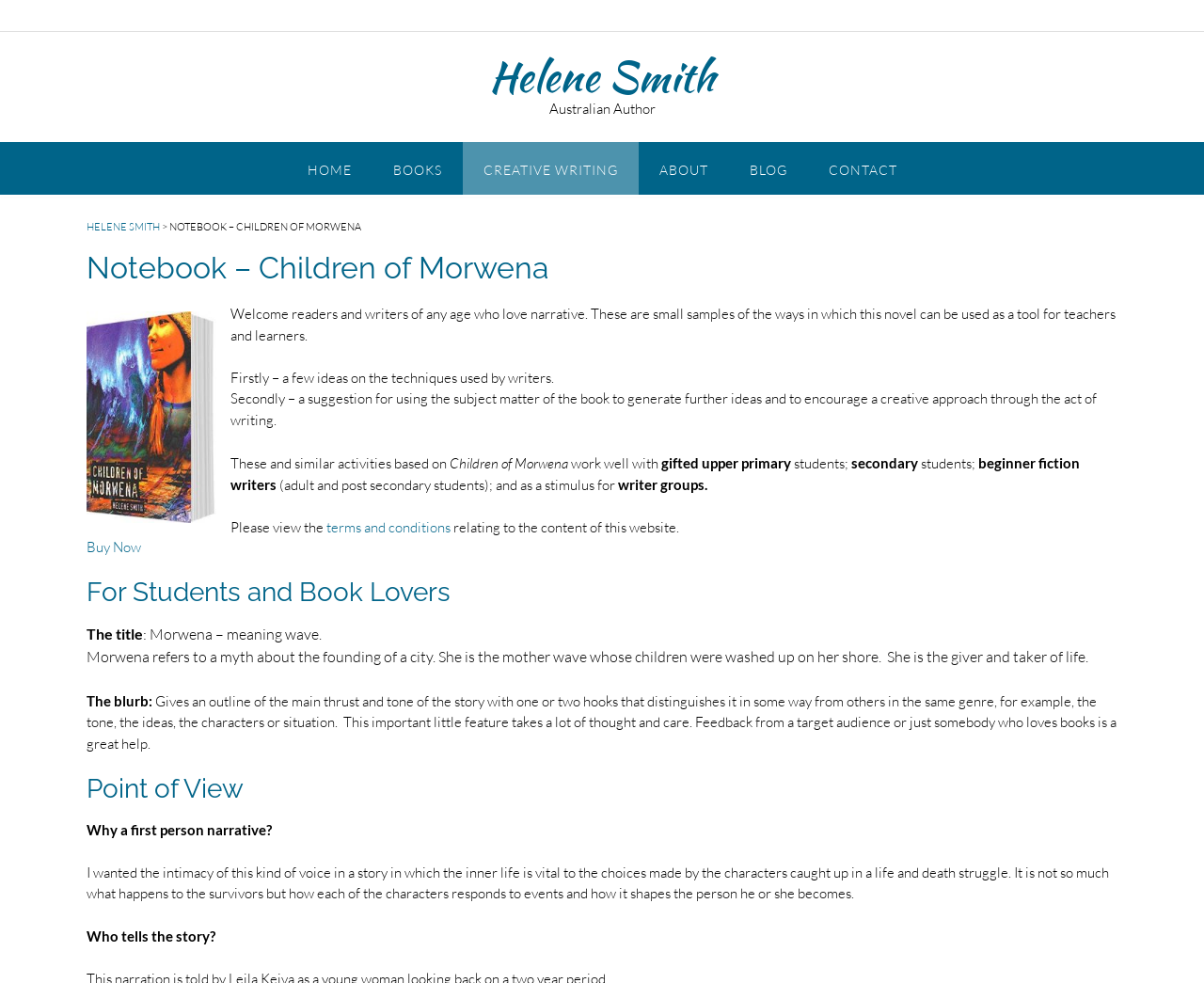Locate the bounding box of the user interface element based on this description: "Home".

[0.238, 0.144, 0.309, 0.198]